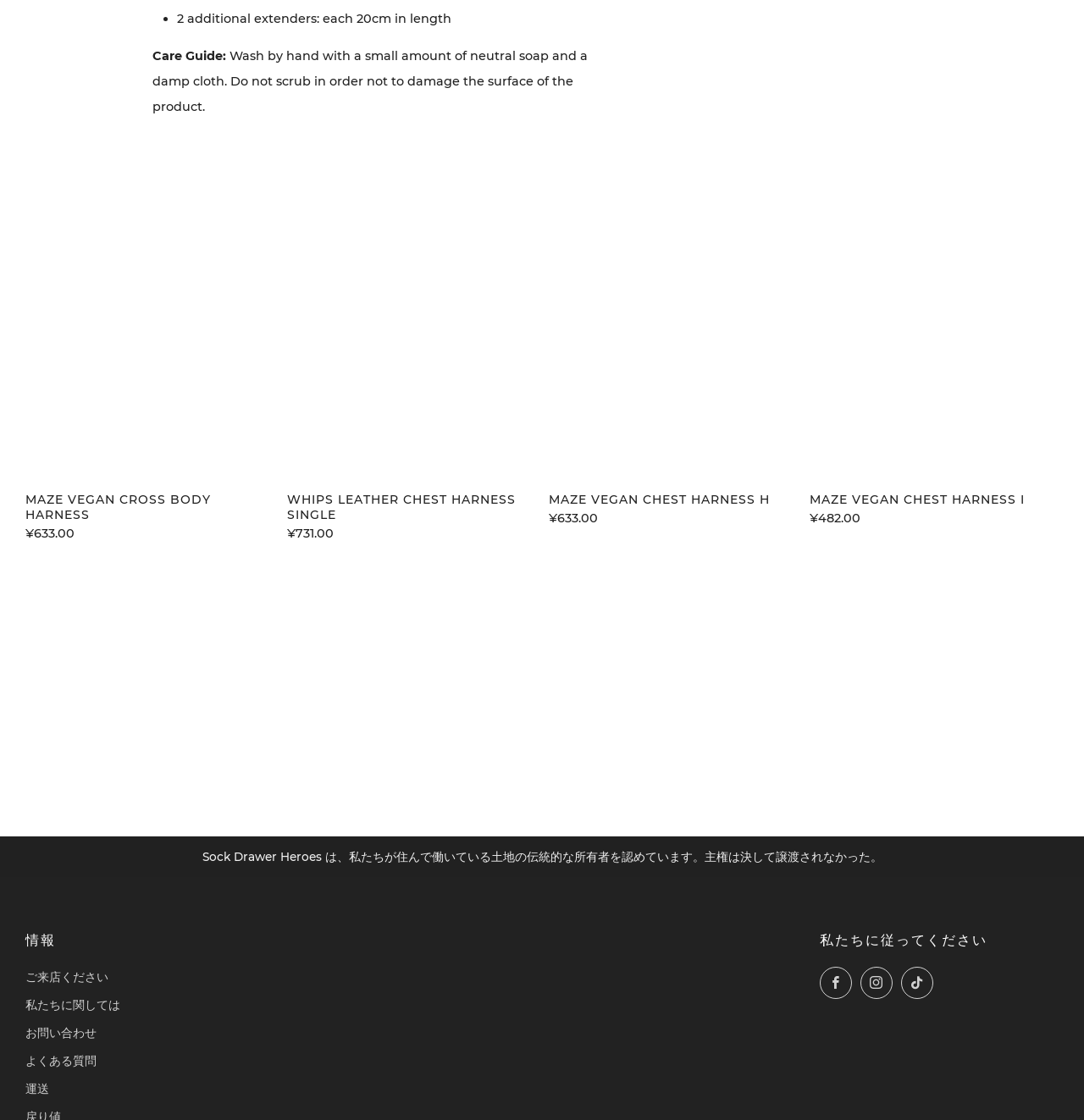Identify the bounding box coordinates for the UI element described as: "¥633.00". The coordinates should be provided as four floats between 0 and 1: [left, top, right, bottom].

[0.023, 0.471, 0.253, 0.482]